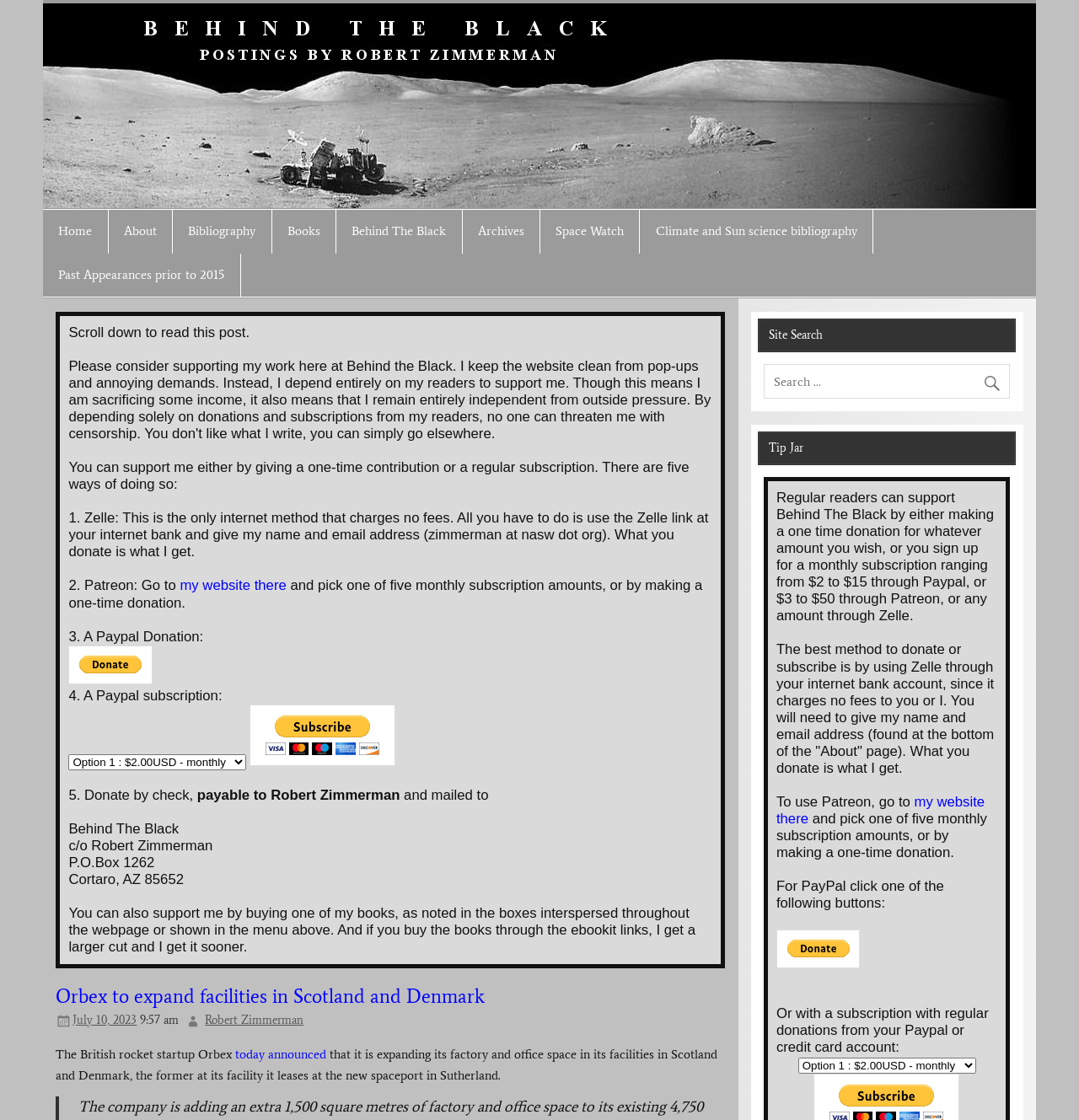Locate the bounding box coordinates of the element to click to perform the following action: 'Click the 'Donate with PayPal button''. The coordinates should be given as four float values between 0 and 1, in the form of [left, top, right, bottom].

[0.064, 0.576, 0.141, 0.611]